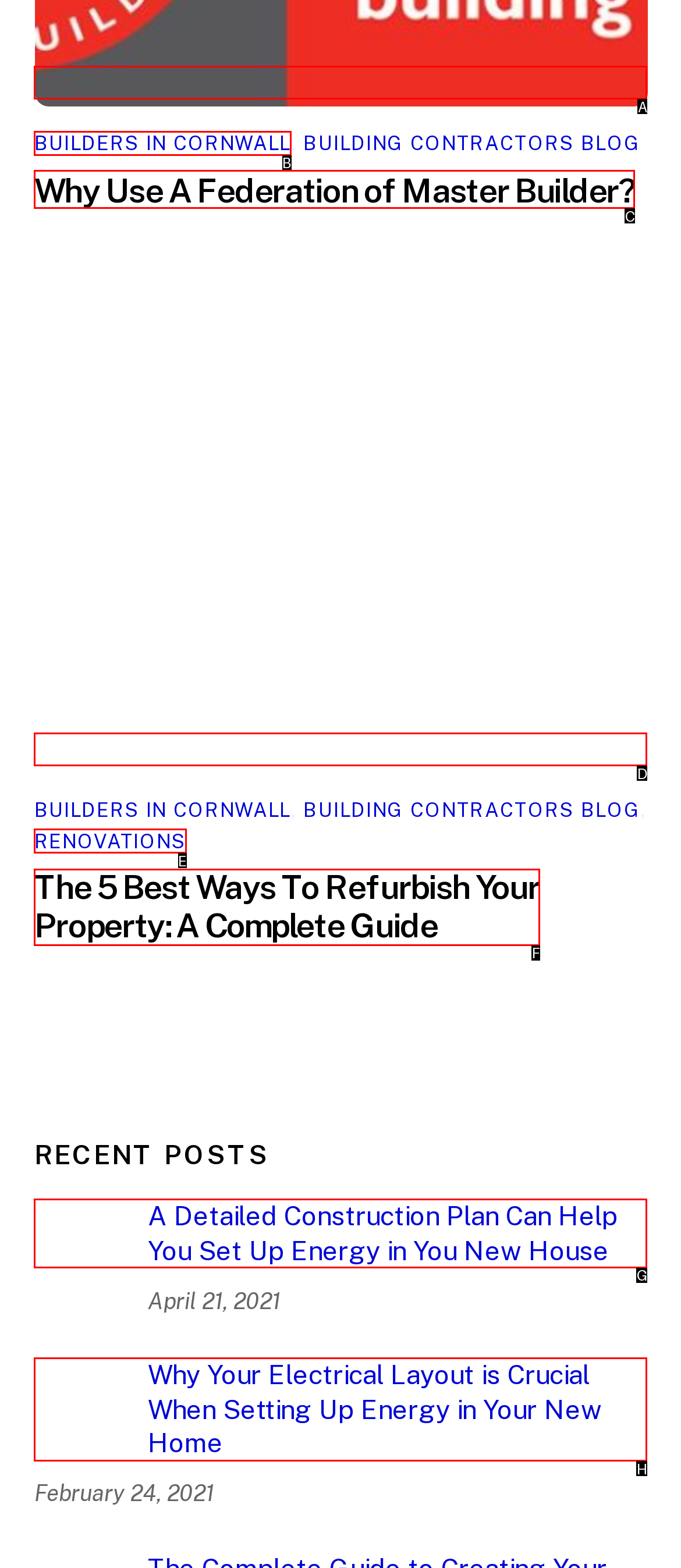To complete the task: Read the blog post 'The 5 Best Ways To Refurbish Your Property: A Complete Guide', which option should I click? Answer with the appropriate letter from the provided choices.

F